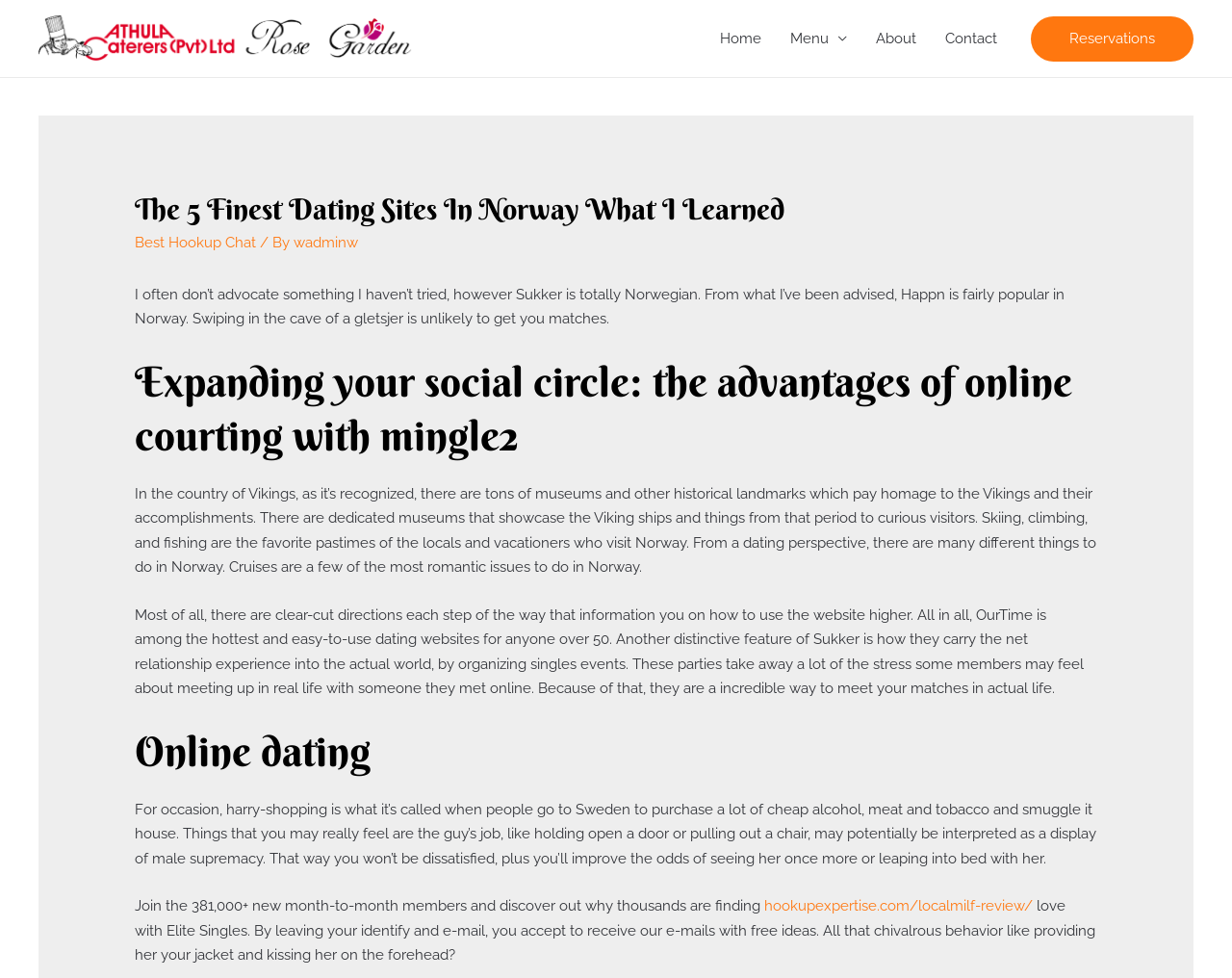Locate the bounding box of the UI element based on this description: "News". Provide four float numbers between 0 and 1 as [left, top, right, bottom].

None